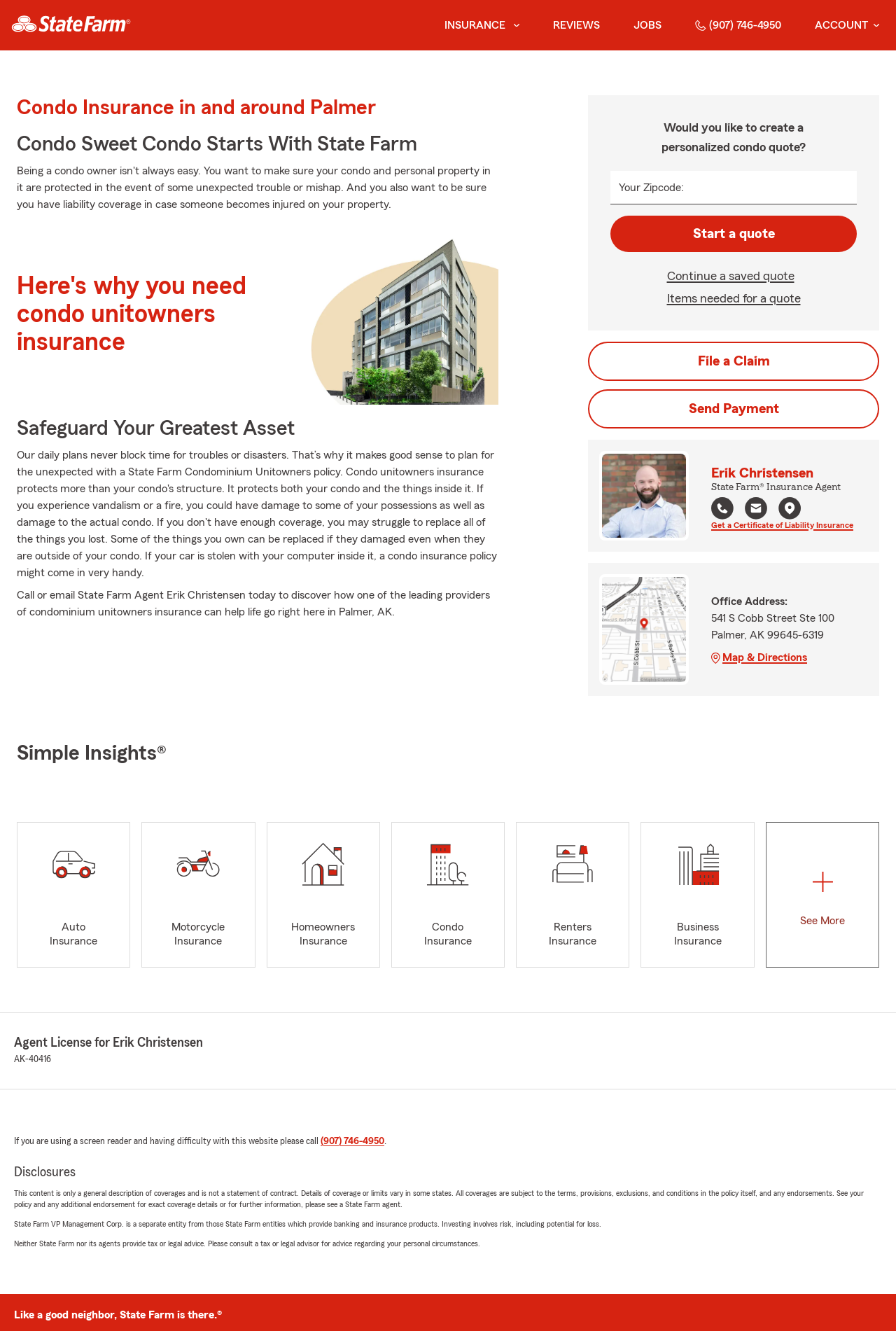Extract the primary header of the webpage and generate its text.

Condo Insurance in and around Palmer